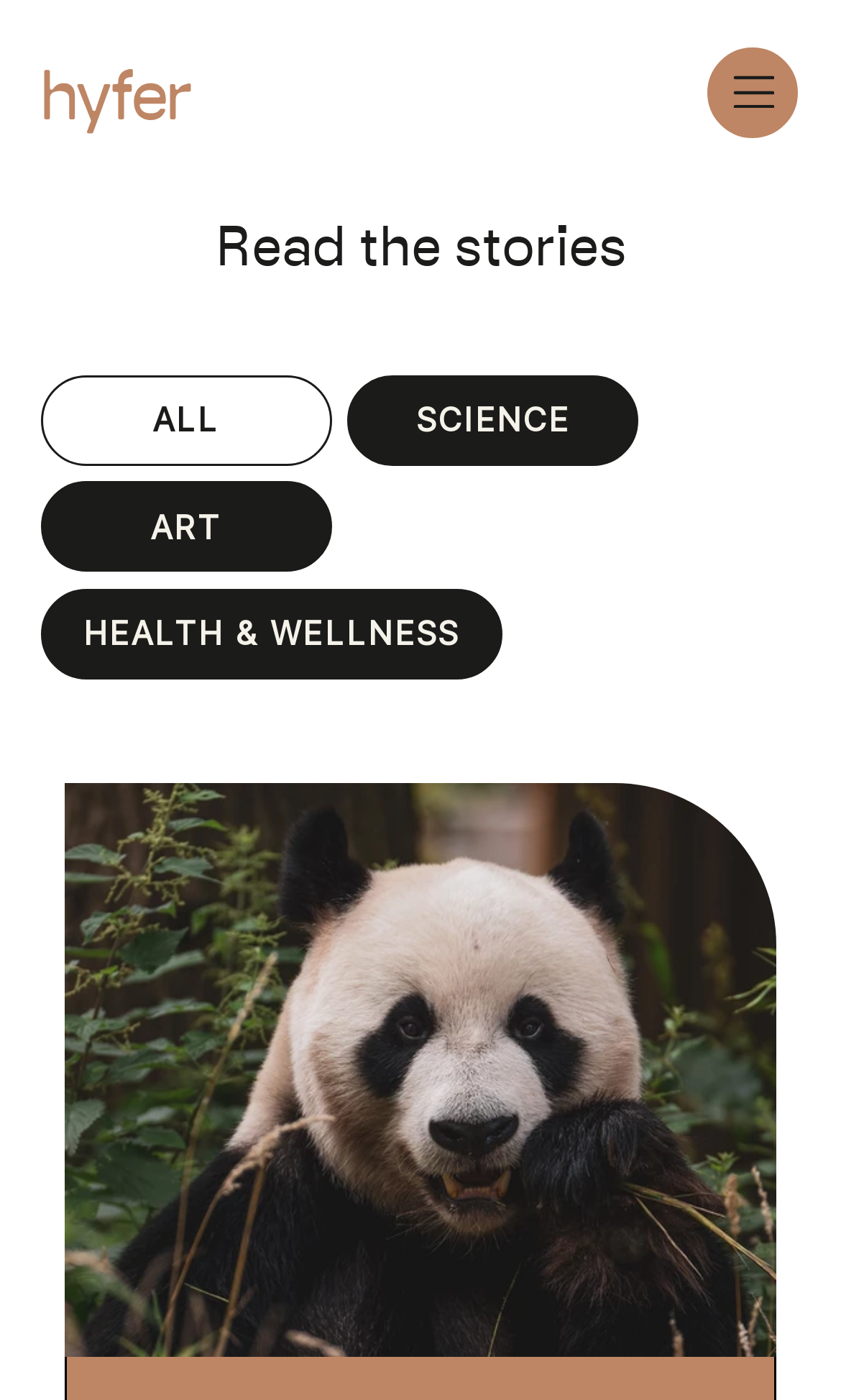Identify the bounding box of the UI element that matches this description: "Health & Wellness".

[0.048, 0.42, 0.597, 0.485]